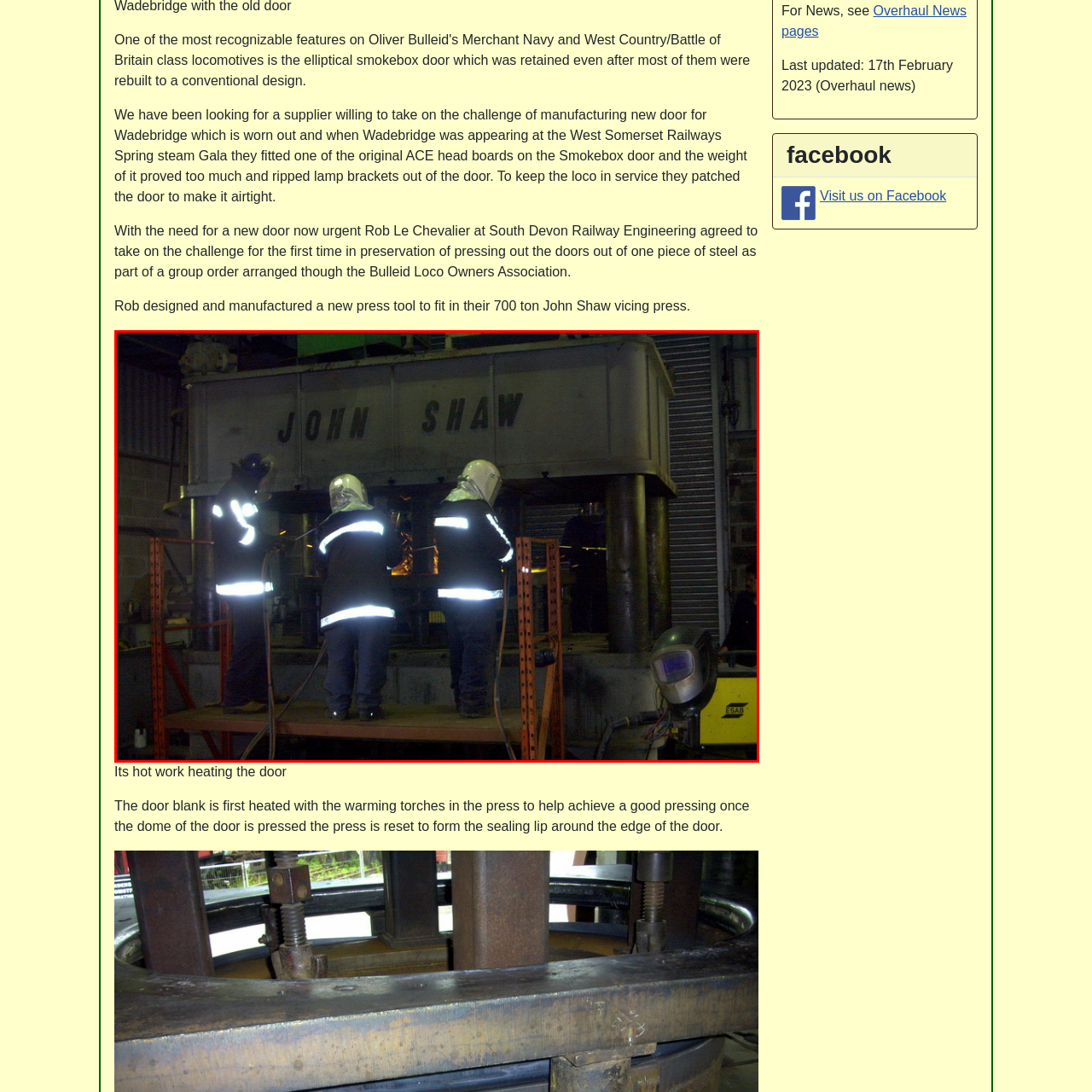Look at the image inside the red box and answer the question with a single word or phrase:
What is the purpose of heating the door blank?

Proper pressing